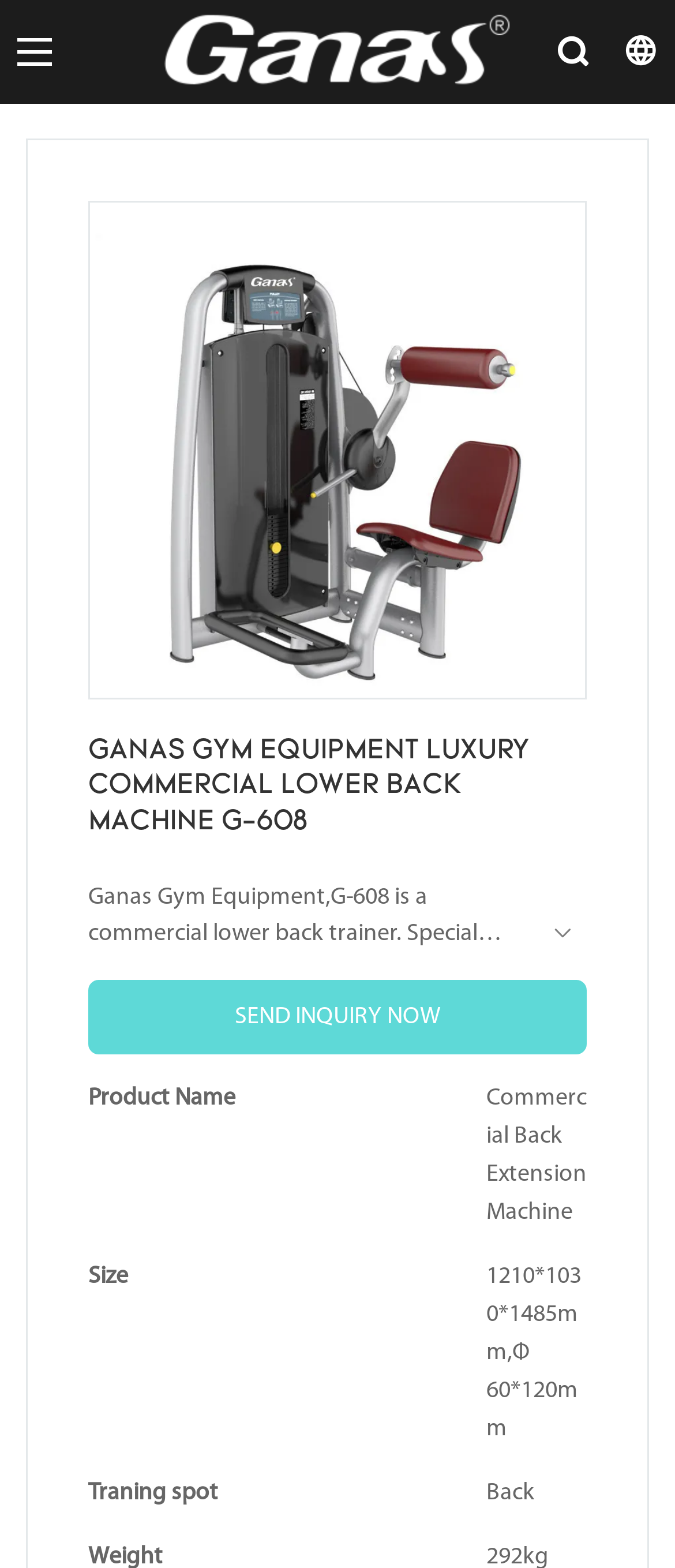Respond to the following query with just one word or a short phrase: 
What is the size of the product?

1210*1030*1485mm,Φ 60*120mm